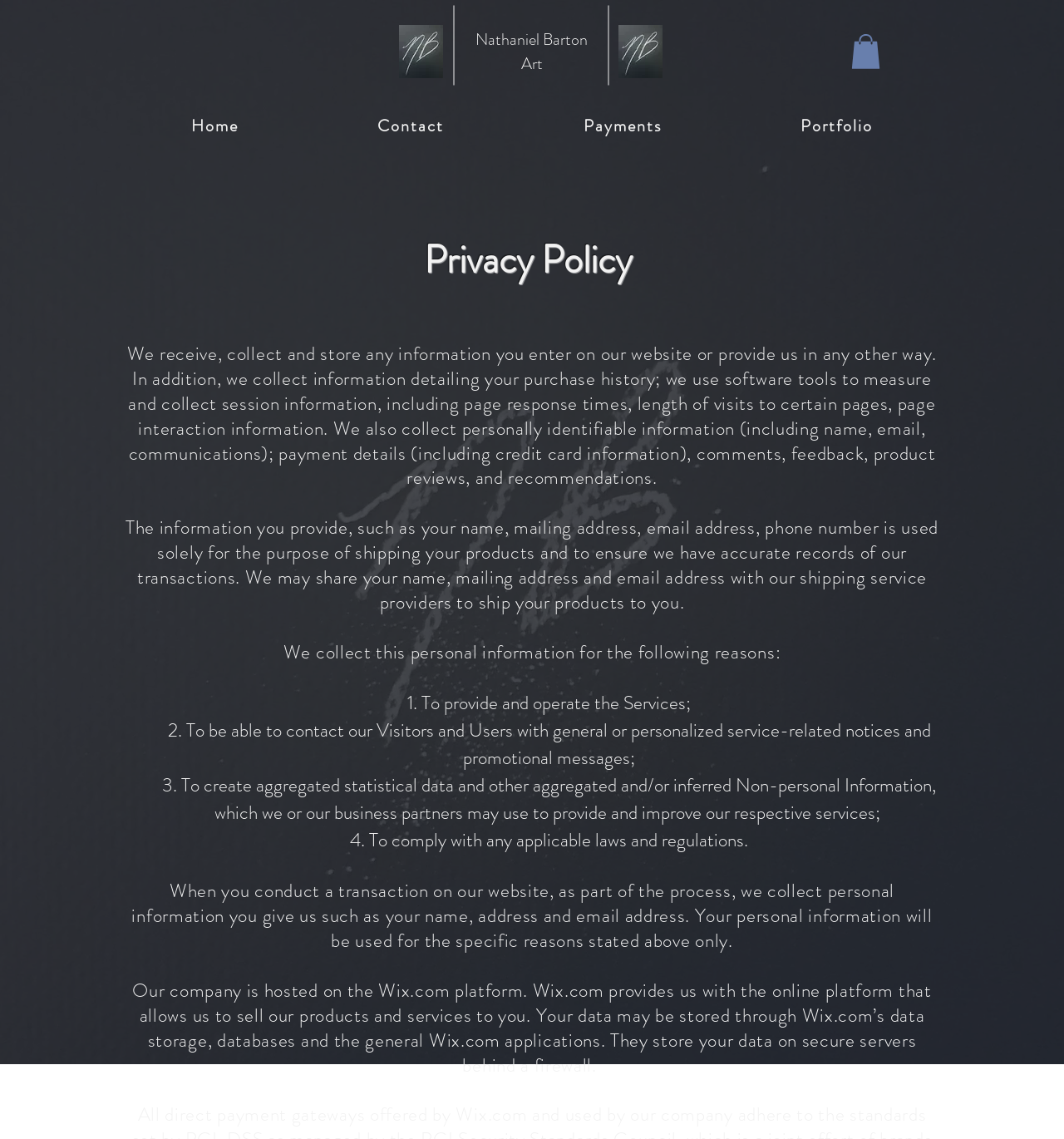Please answer the following question using a single word or phrase: 
What is collected when conducting a transaction?

Personal information